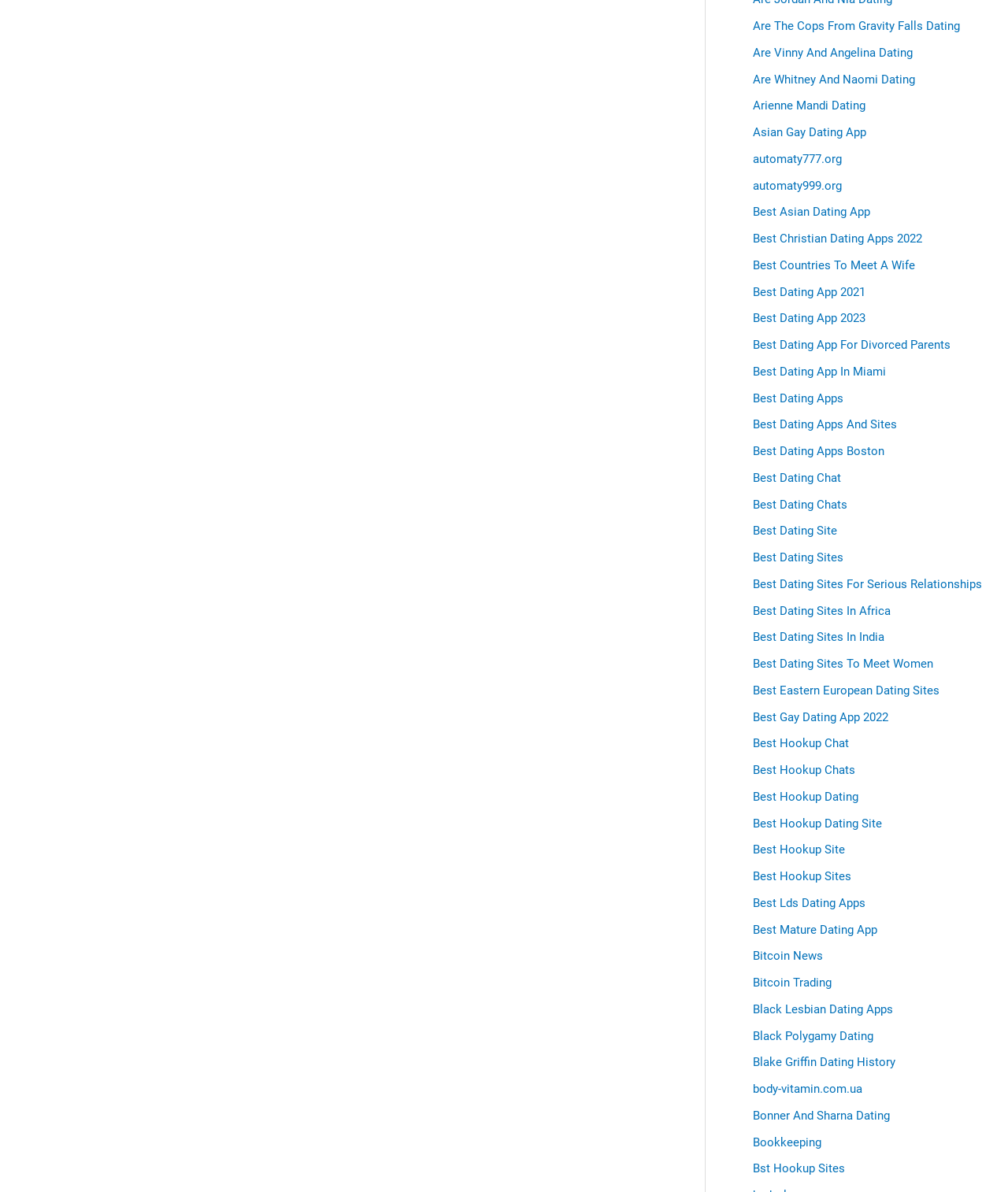Please provide a brief answer to the following inquiry using a single word or phrase:
What is the topic of the webpage?

Dating